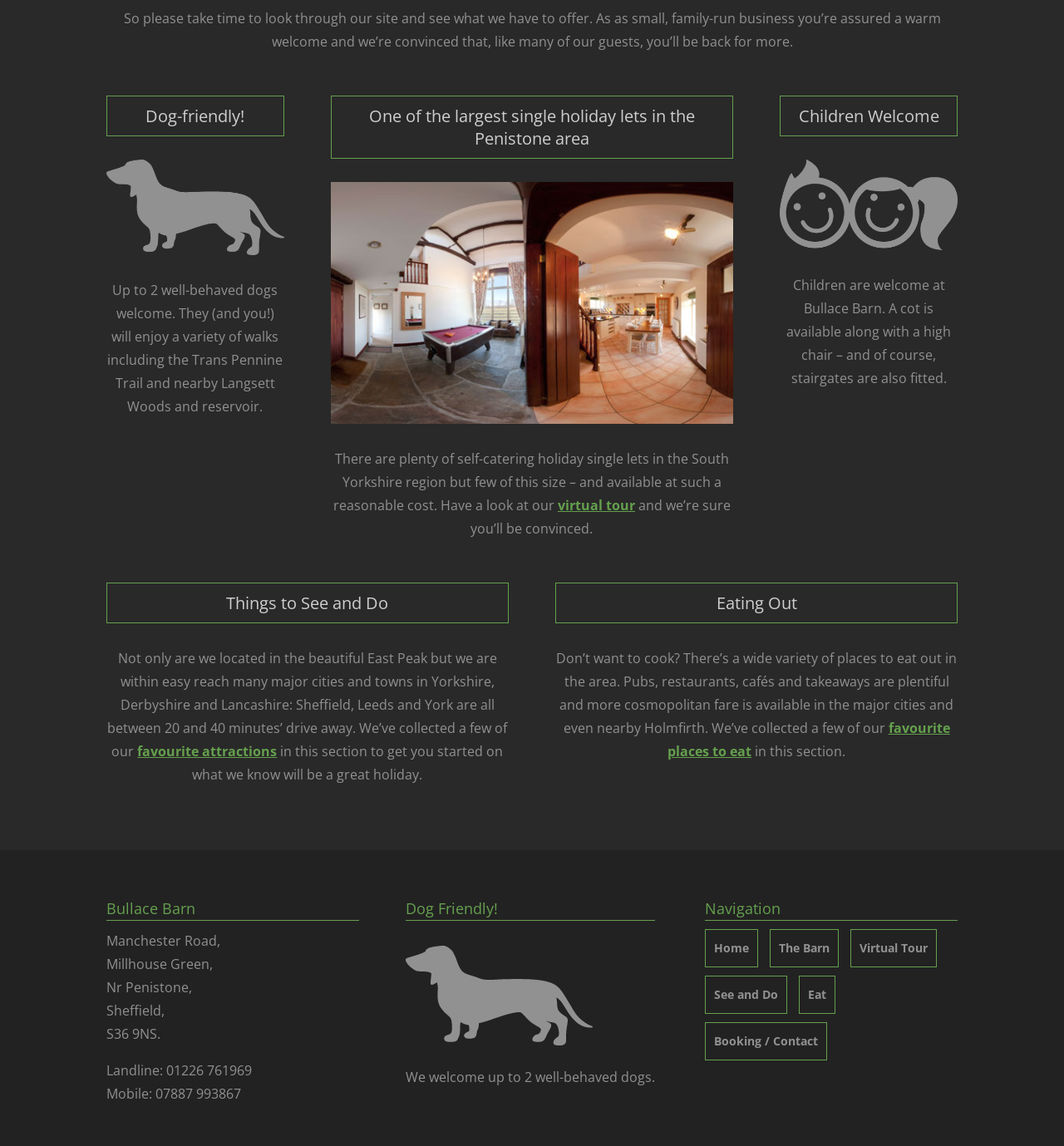What is the name of the holiday let?
Based on the screenshot, give a detailed explanation to answer the question.

The answer can be found in the heading 'Bullace Barn' at the bottom of the page, which also includes the address and contact information.